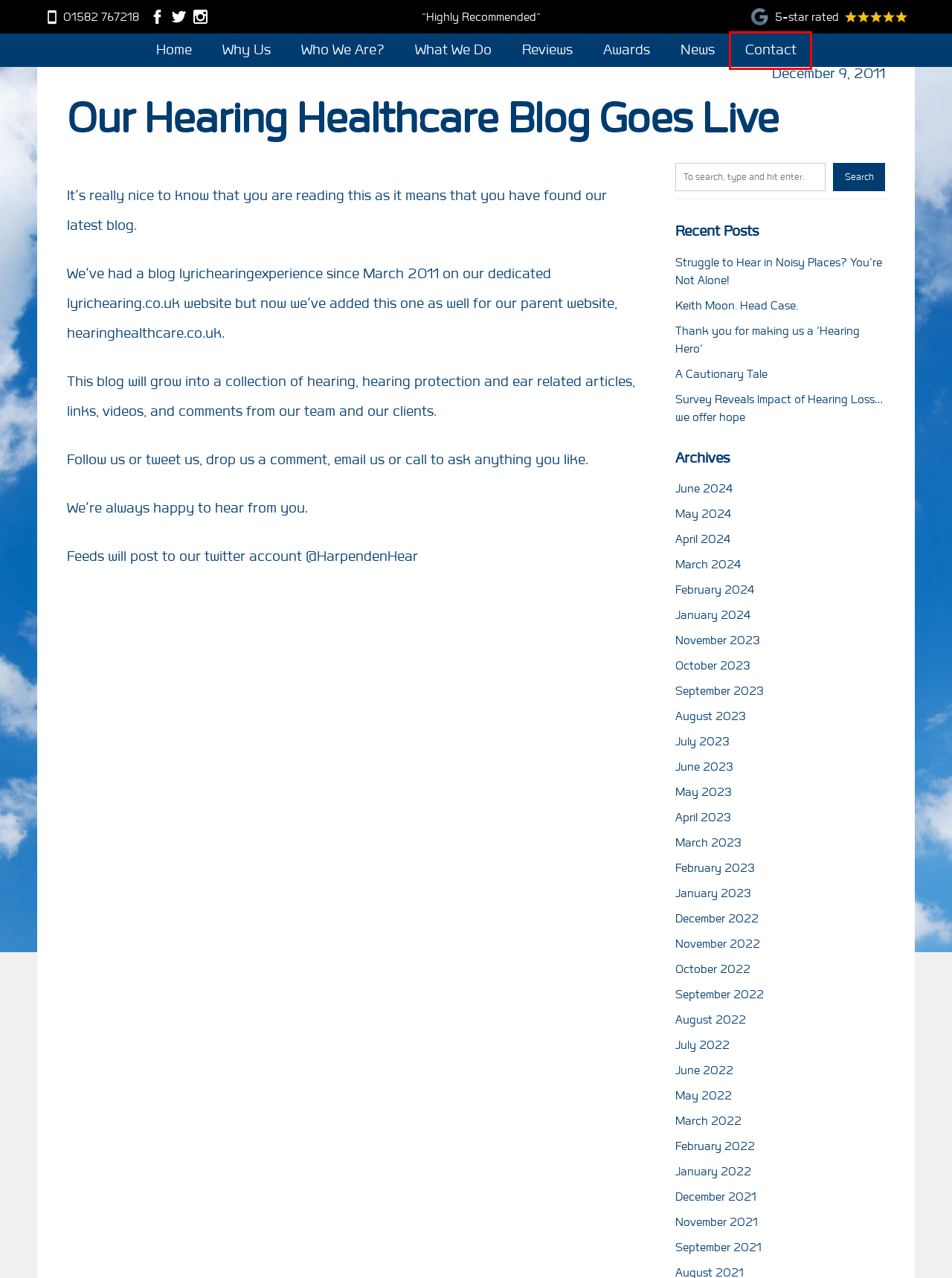Check out the screenshot of a webpage with a red rectangle bounding box. Select the best fitting webpage description that aligns with the new webpage after clicking the element inside the bounding box. Here are the candidates:
A. January 2022 - : Hearing Healthcare Practice
B. Reviews - : Hearing Healthcare Practice
C. Awards | The UK’s finest Audiologist and Hearing Expert : Hearing Healthcare Practice
D. News | Hearing Healthcare Practice : Hearing Healthcare Practice
E. Contact | Specialist Custom Ear Piece Applications | Ear Cleaning : Hearing Healthcare Practice
F. Survey Reveals Impact of Hearing Loss... we offer hope - : Hearing Healthcare Practice
G. Hearing Healthcare Practice | Hearing Assessment : Hearing Healthcare Practice
H. November 2022 - : Hearing Healthcare Practice

E